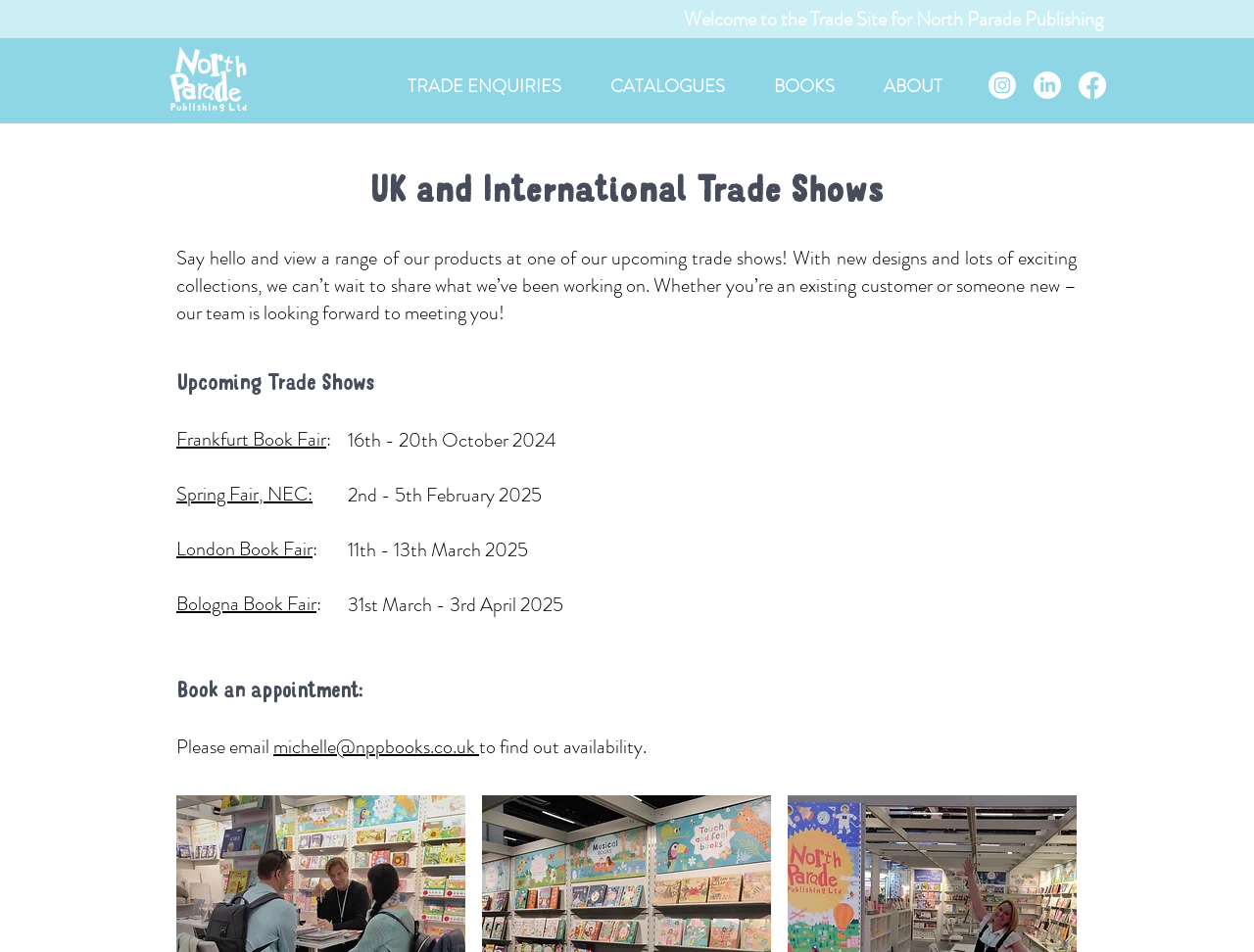How can one book an appointment for a trade show?
Using the image, respond with a single word or phrase.

Email michelle@nppbooks.co.uk